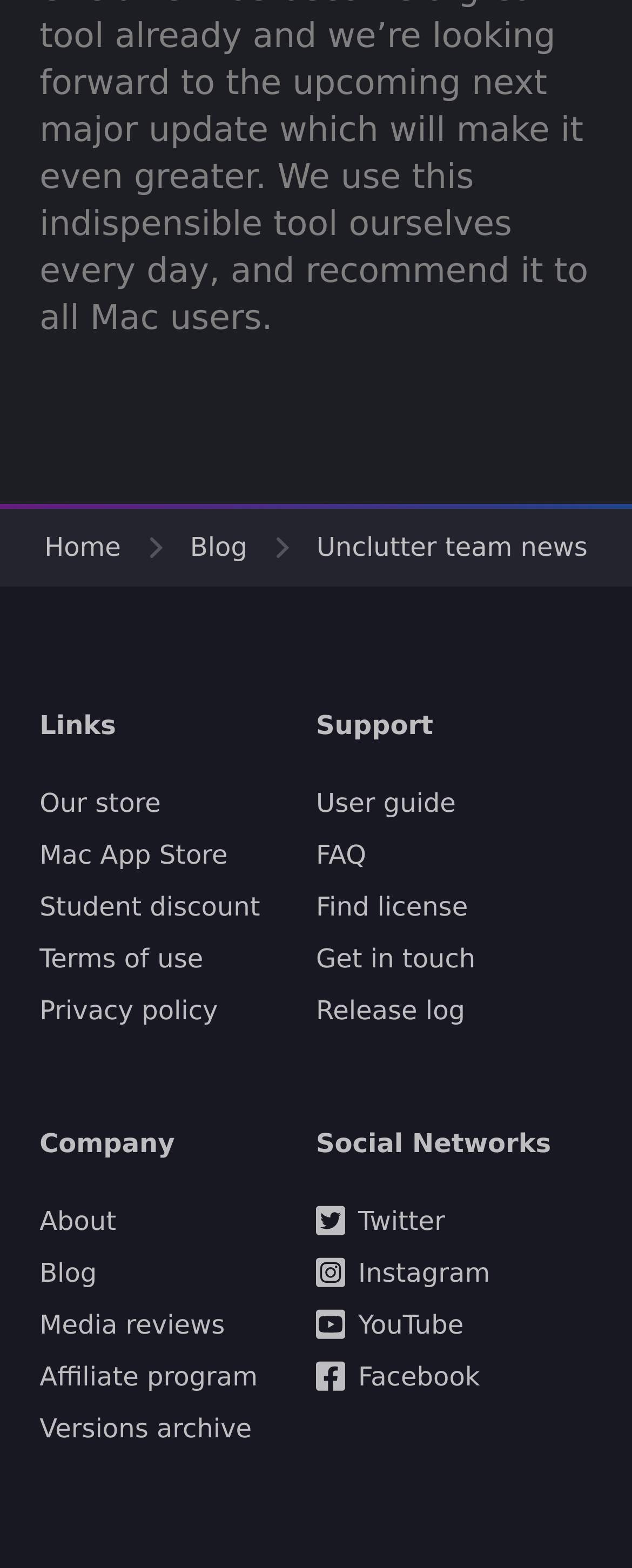Respond to the following query with just one word or a short phrase: 
How many social media platforms are listed?

4